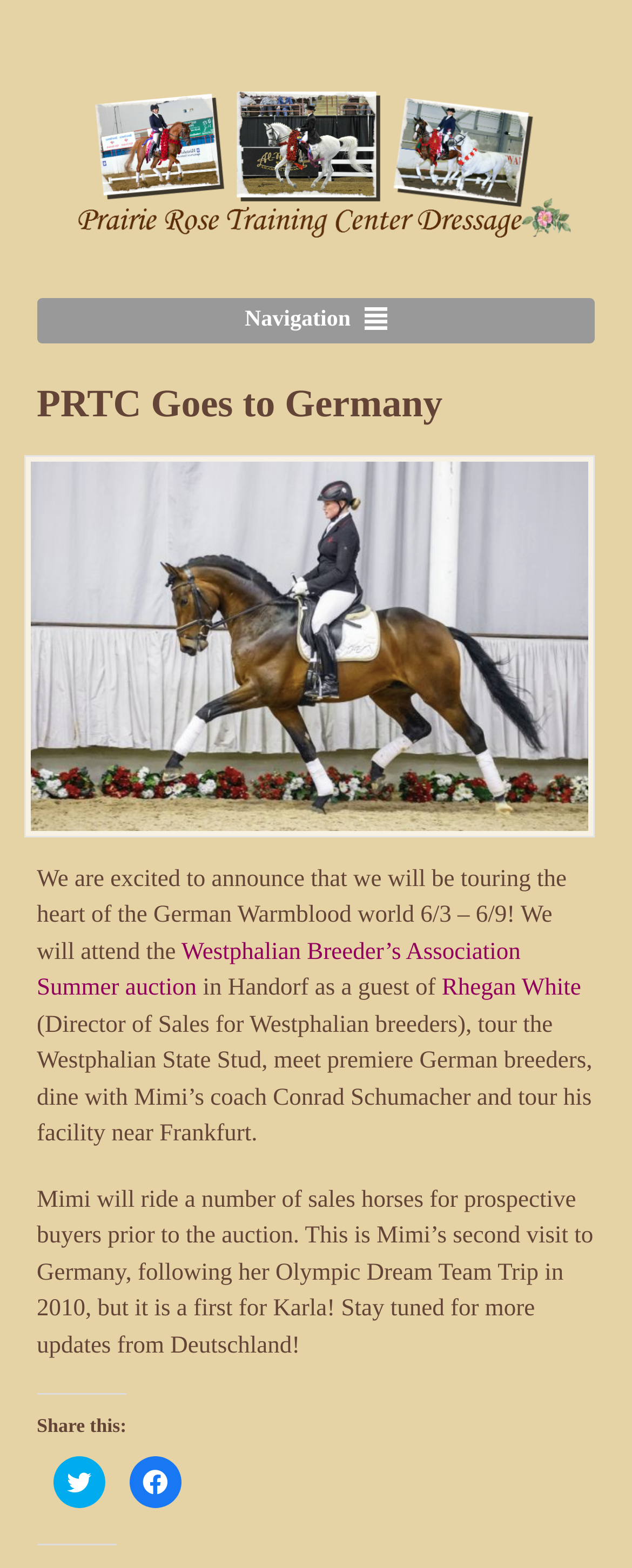What is the location of the Westphalian Breeder’s Association Summer auction?
Based on the screenshot, give a detailed explanation to answer the question.

The text states that they will attend the Westphalian Breeder’s Association Summer auction in Handorf as a guest of Rhegan White, indicating that the location of the auction is Handorf.